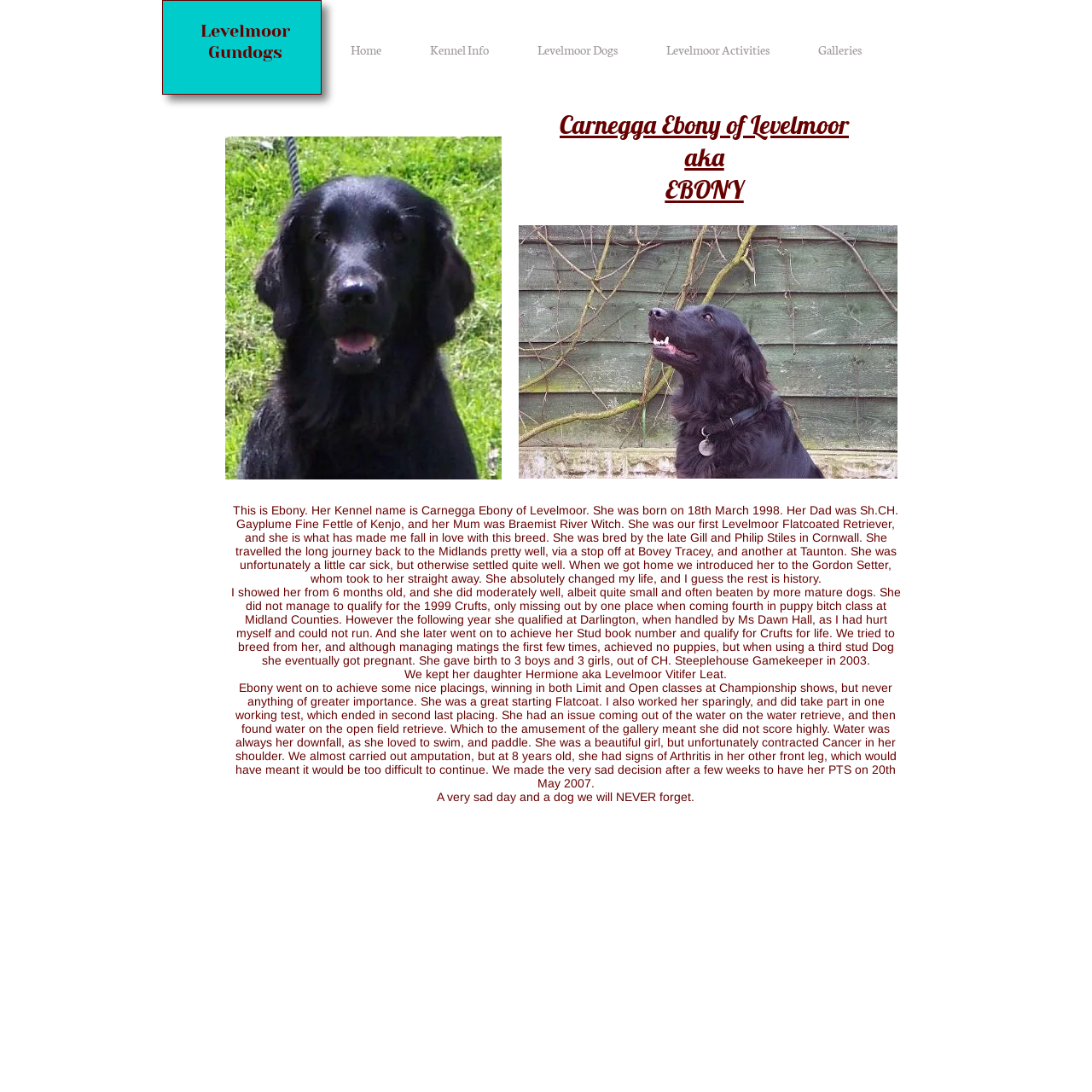Using the details from the image, please elaborate on the following question: How old was Ebony when she passed away?

According to the text, Ebony was 8 years old when she was PTS (put to sleep) on 20th May 2007 due to cancer and arthritis.